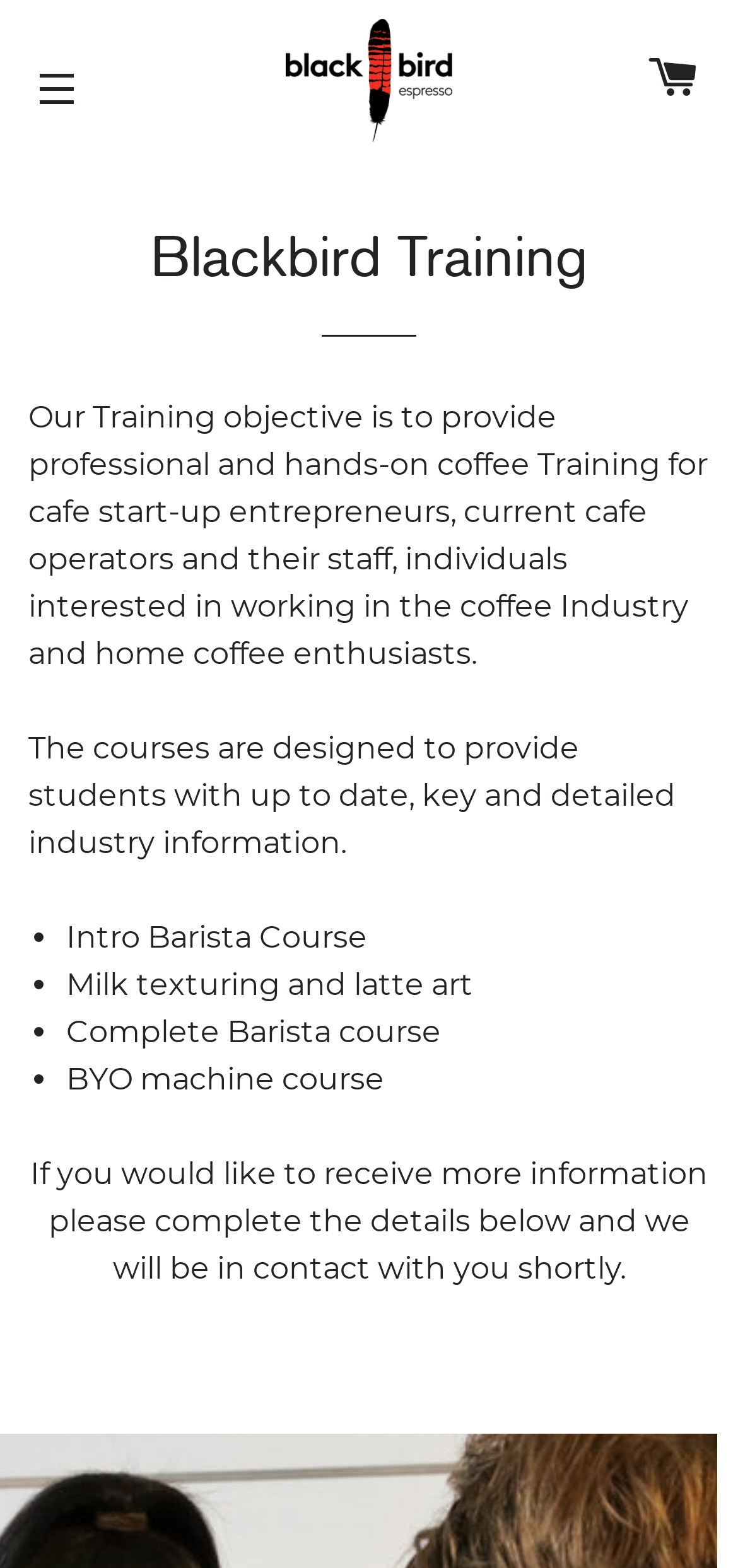What is the function of the 'SITE NAVIGATION' button?
Using the image as a reference, deliver a detailed and thorough answer to the question.

The 'SITE NAVIGATION' button is a button that, when expanded, controls the NavDrawer, which implies that it is used to open a navigation drawer that provides access to other parts of the website.